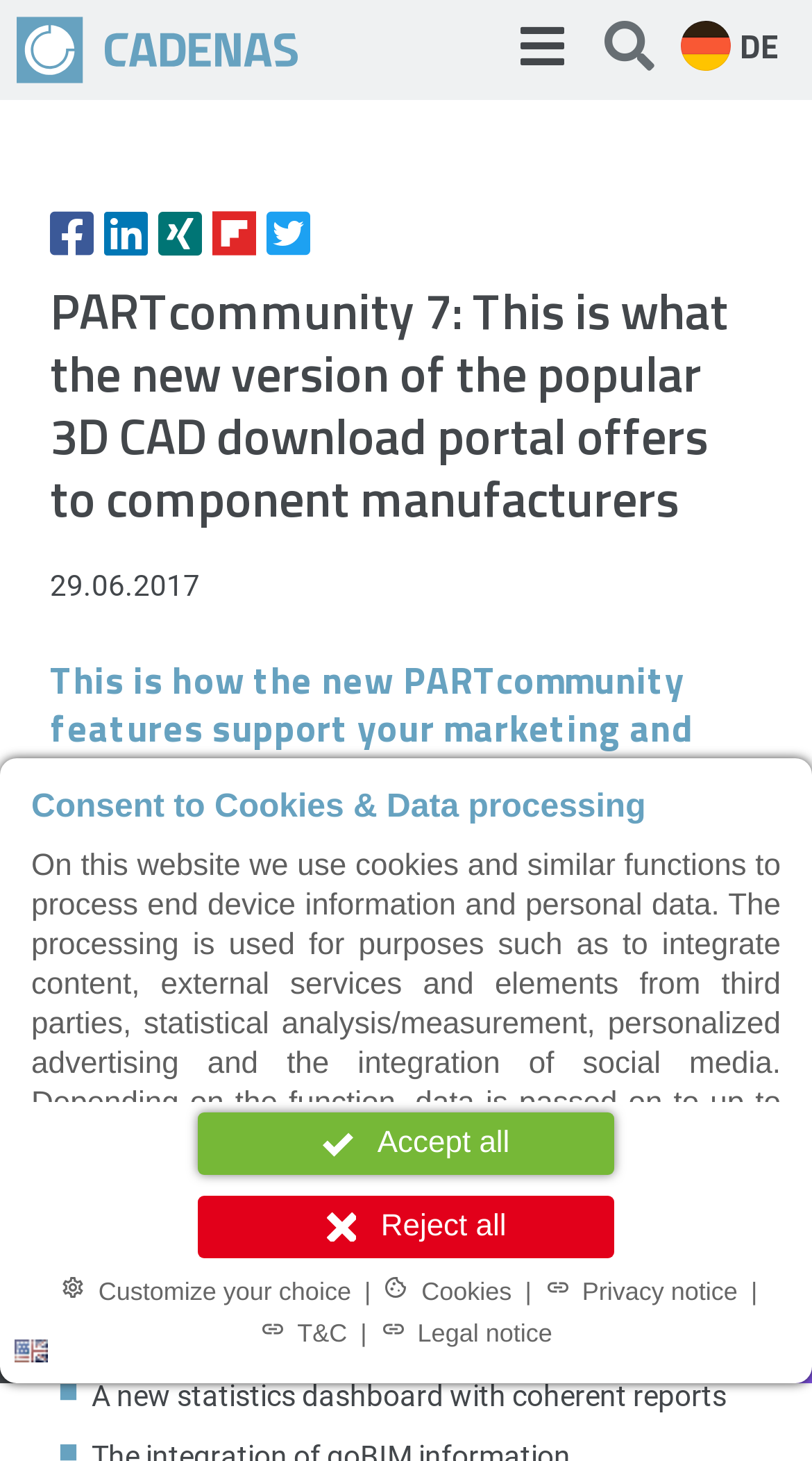Given the element description Miss Mary Jewett5, predict the bounding box coordinates for the UI element in the webpage screenshot. The format should be (top-left x, top-left y, bottom-right x, bottom-right y), and the values should be between 0 and 1.

None